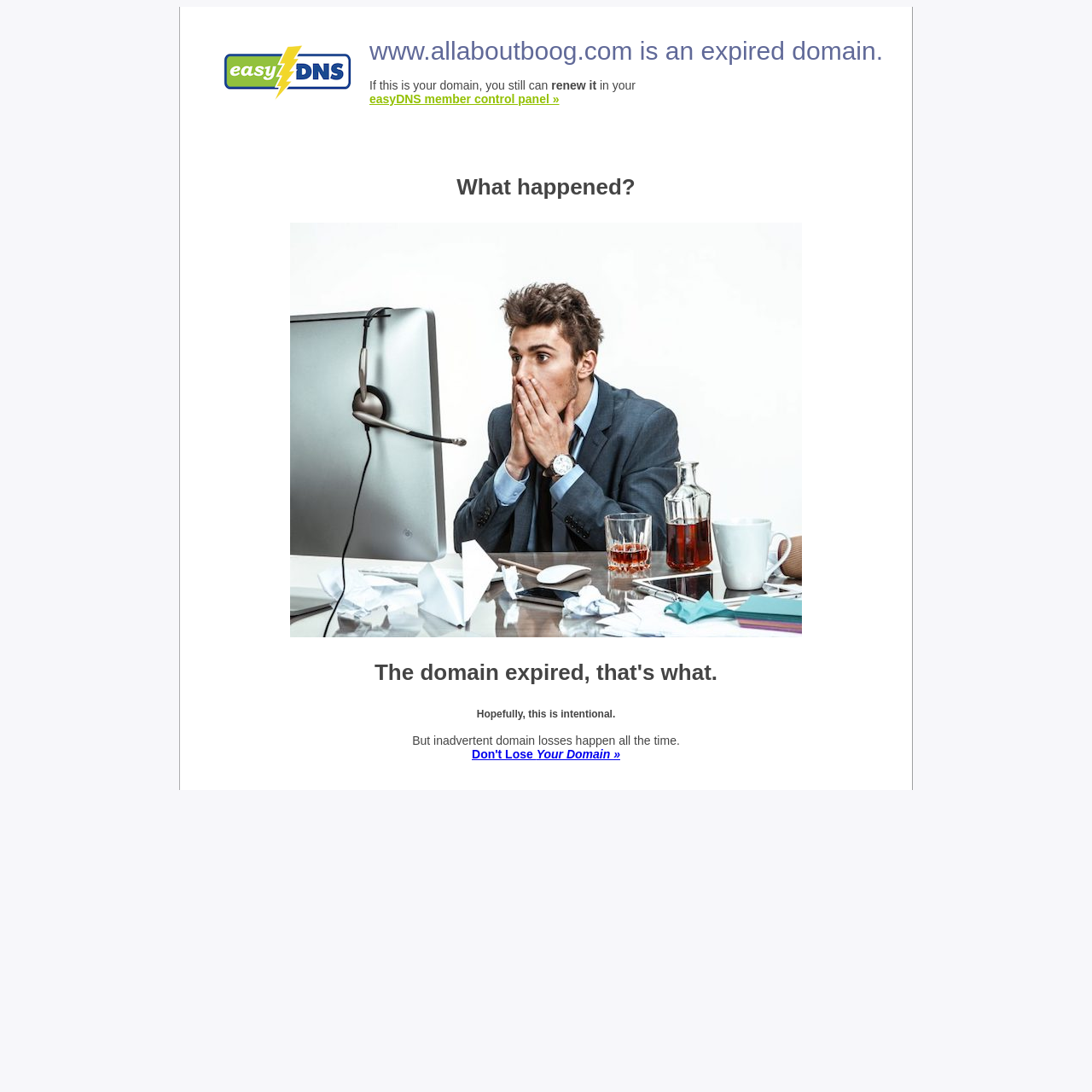What is the status of the domain?
Provide an in-depth and detailed answer to the question.

The heading element with the text 'www.allaboutboog.com is an expired domain.' indicates that the domain has expired. This is further supported by the text 'The domain expired, that's what.' in another heading element.